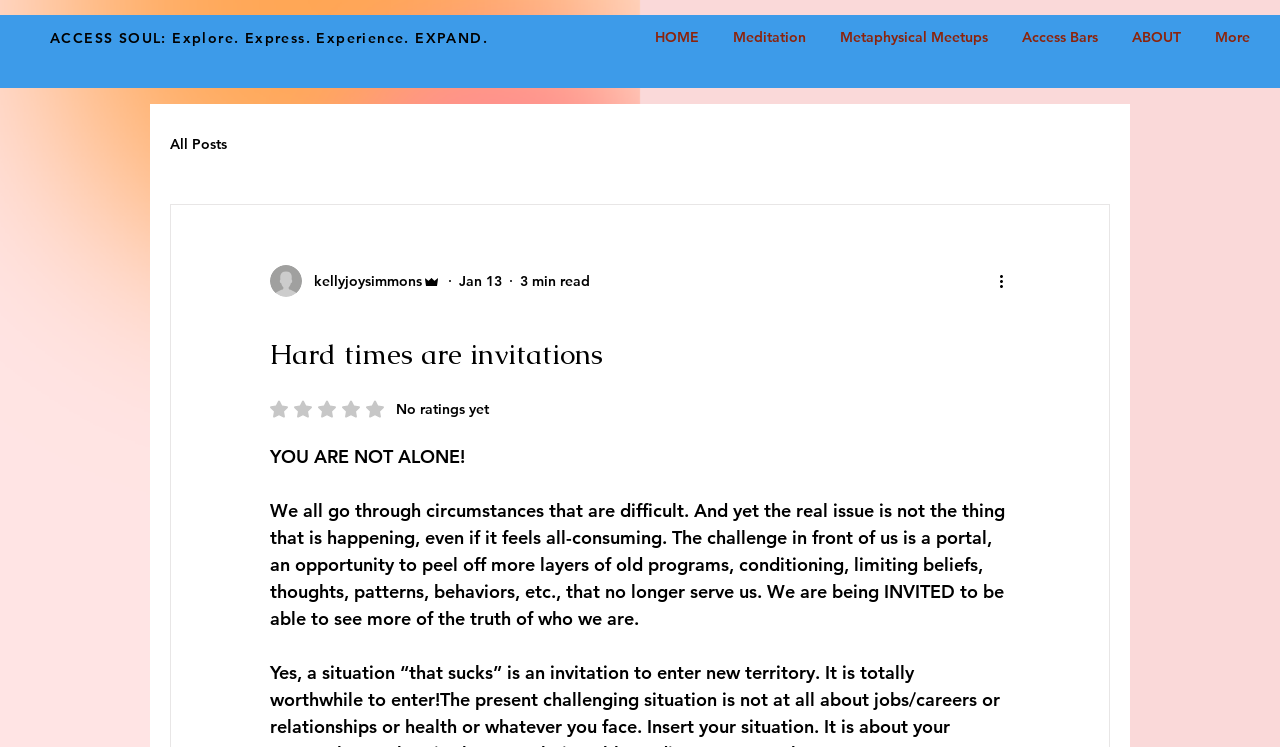What is the name of the website?
Examine the image and give a concise answer in one word or a short phrase.

ACCESS SOUL